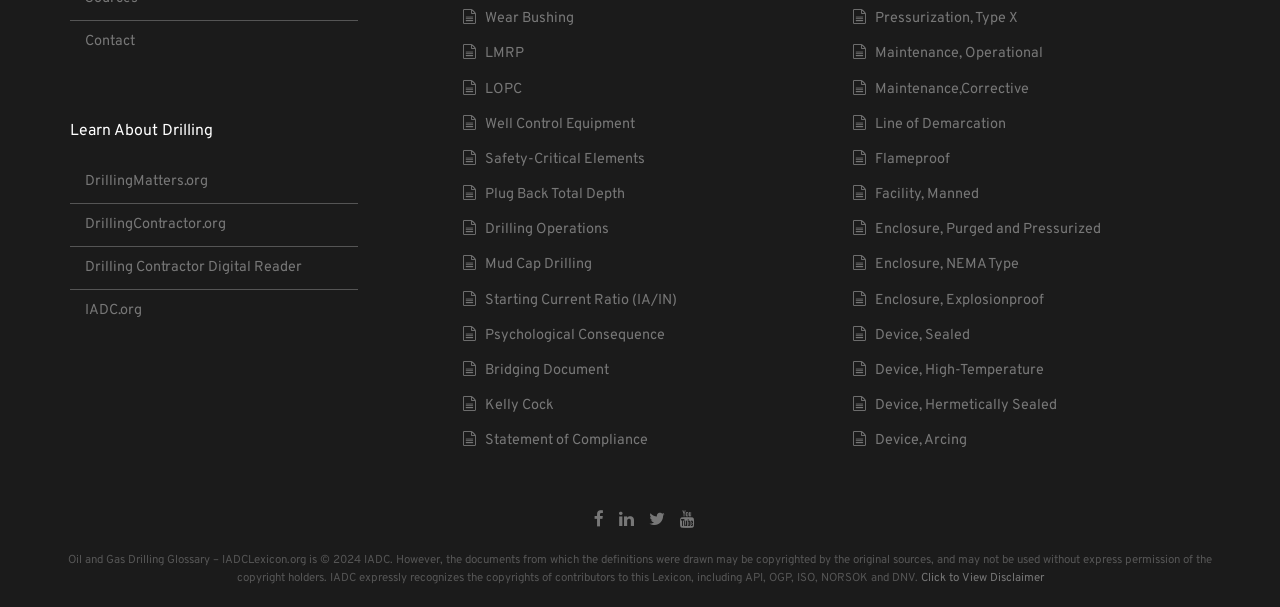Please determine the bounding box coordinates of the element's region to click for the following instruction: "Read the disclaimer".

[0.719, 0.94, 0.815, 0.963]